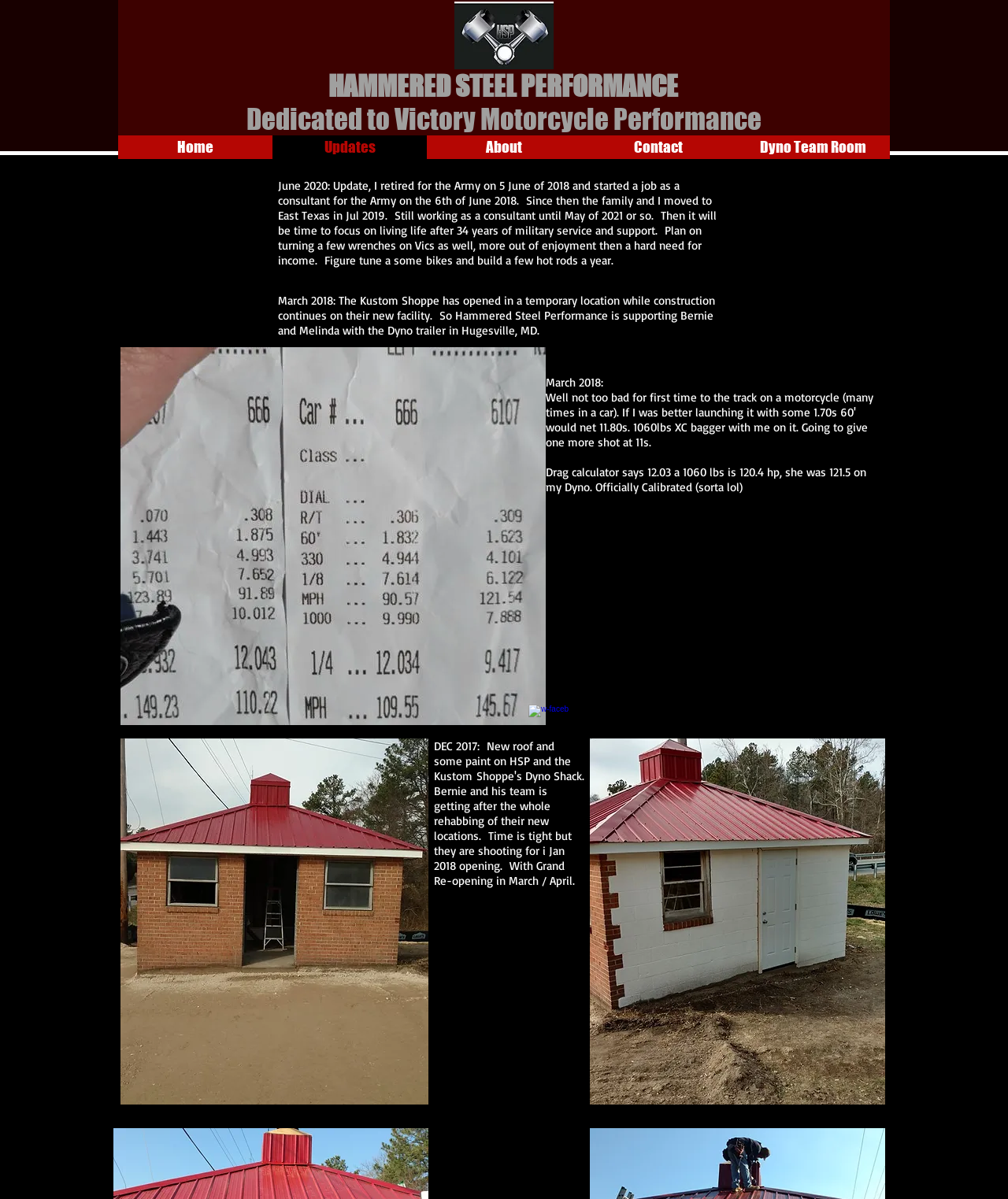Generate a comprehensive description of the webpage content.

The webpage is about Hammered Steel Performance, dedicated to Victory Motorcycle Performance. At the top, there is a heading with the company name. Below the heading, there are several paragraphs of text, including updates from June 2020 and March 2018, discussing the owner's retirement, relocation, and plans for the future, as well as updates about the Kustom Shoppe and dyno testing.

To the top left, there is a navigation menu with links to different sections of the site, including Home, Updates, About, Contact, and Dyno Team Room. The navigation menu spans about two-thirds of the width of the page.

At the bottom of the page, there is a social bar with a single link to Facebook, represented by an image of the Facebook logo. The social bar is positioned near the bottom right corner of the page.

There are no images on the page except for the Facebook logo in the social bar. The overall content is text-heavy, with multiple paragraphs of updates and information about Hammered Steel Performance.